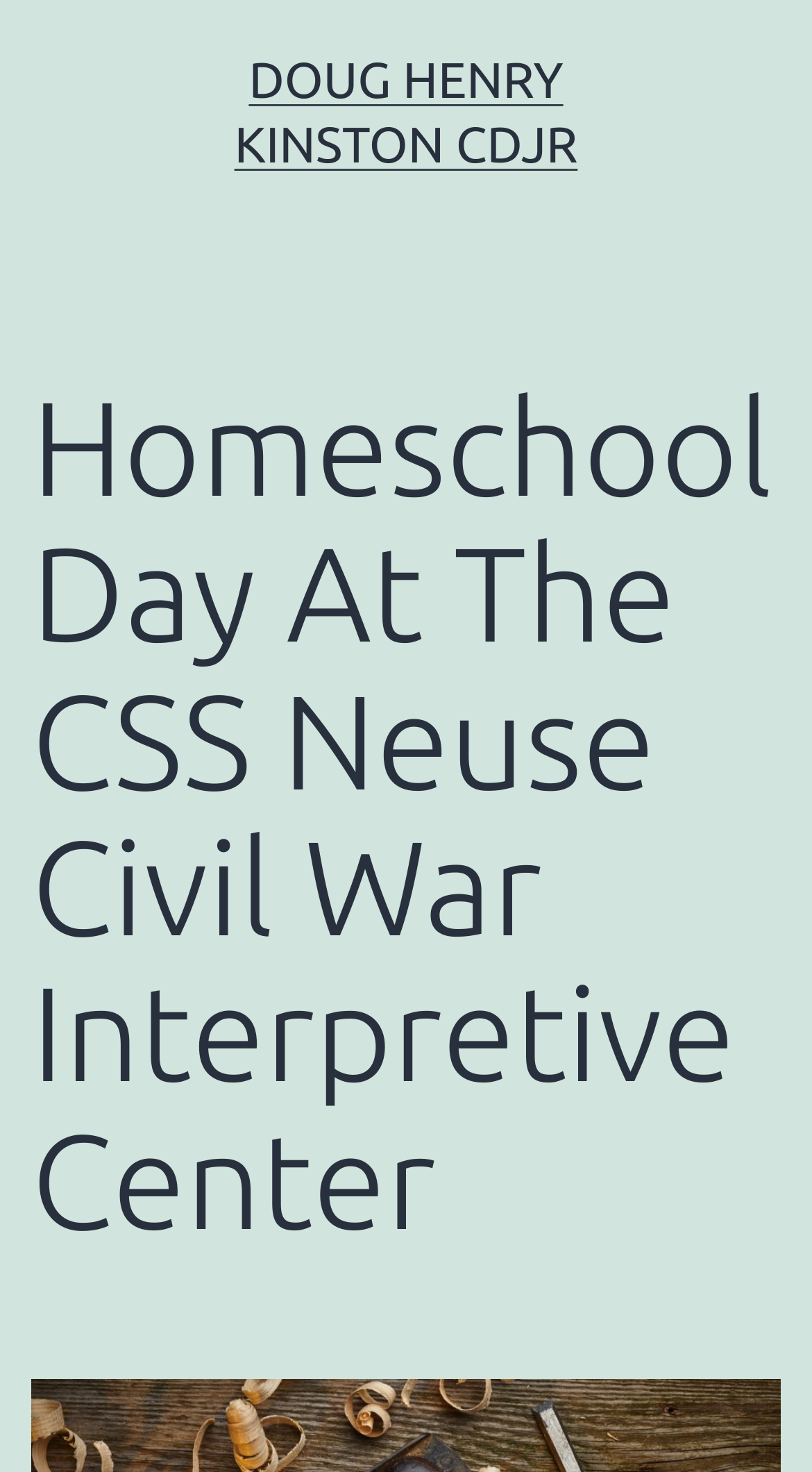Identify the bounding box for the given UI element using the description provided. Coordinates should be in the format (top-left x, top-left y, bottom-right x, bottom-right y) and must be between 0 and 1. Here is the description: Doug Henry Kinston CDJR

[0.289, 0.035, 0.711, 0.117]